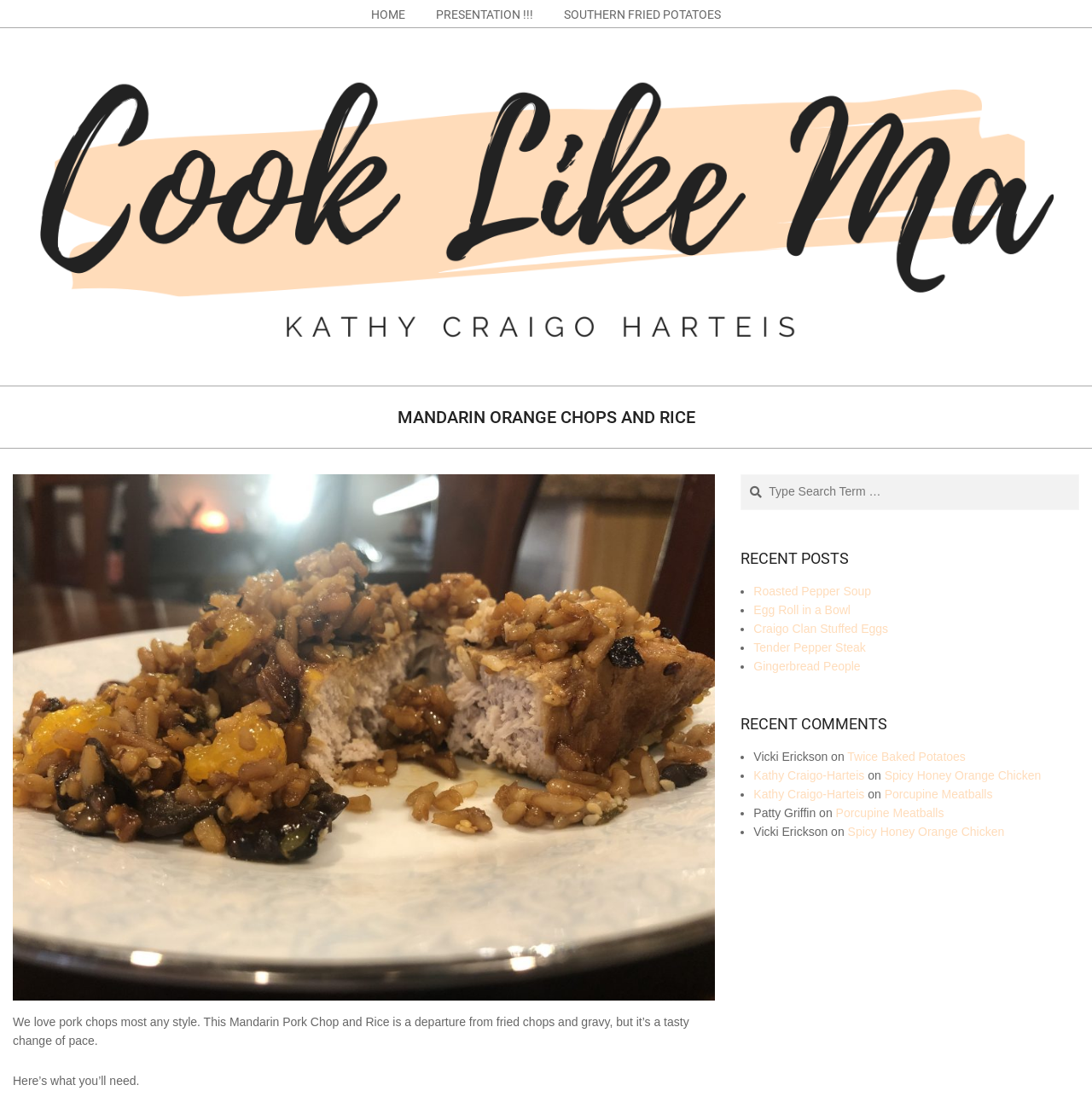Locate the bounding box coordinates of the UI element described by: "Spicy Honey Orange Chicken". The bounding box coordinates should consist of four float numbers between 0 and 1, i.e., [left, top, right, bottom].

[0.776, 0.74, 0.92, 0.752]